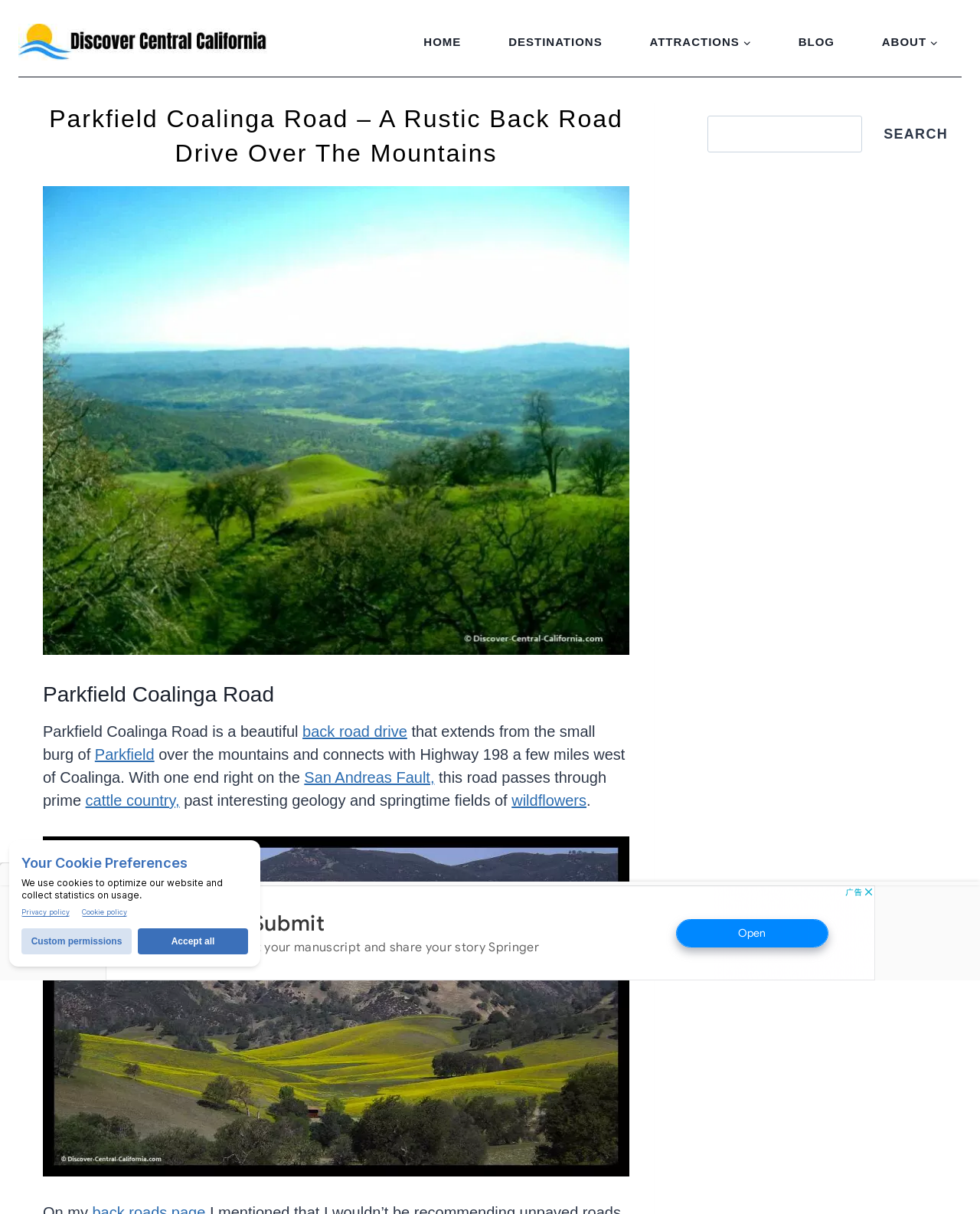Explain the webpage in detail.

The webpage is about Parkfield Coalinga Road, a scenic backroad drive through fields of wildflowers and interesting geology. At the top left corner, there is a logo of "Discover-Central California" with a link to the homepage. Next to it, there is a primary navigation menu with links to "HOME", "DESTINATIONS", "ATTRACTIONS", "BLOG", and "ABOUT", each with a child menu button.

Below the navigation menu, there is a header section with a heading that reads "Parkfield Coalinga Road – A Rustic Back Road Drive Over The Mountains". Below the header, there is a large image that takes up most of the width of the page, showing a view from the Parkfield Coalinga Road.

Under the image, there is a section that provides information about Parkfield Coalinga Road. The text describes the road as a beautiful back road drive that extends from the small burg of Parkfield over the mountains and connects with Highway 198 a few miles west of Coalinga. The road passes through prime cattle country, interesting geology, and springtime fields of wildflowers.

There are several links within the text, including "back road drive", "Parkfield", "San Andreas Fault", "cattle country", and "wildflowers". The text is followed by a figure with a link to an image of fields of mustard covering hillsides along Parkfield Coalinga Road.

On the right side of the page, there is a search box with a search button and a "SEARCH" label. At the bottom right corner, there is a "Scroll to top" button. There are also two iframes, one for an advertisement and another for an "illow Widget". Additionally, there is an insertion section at the bottom of the page with an image and another iframe for an advertisement.